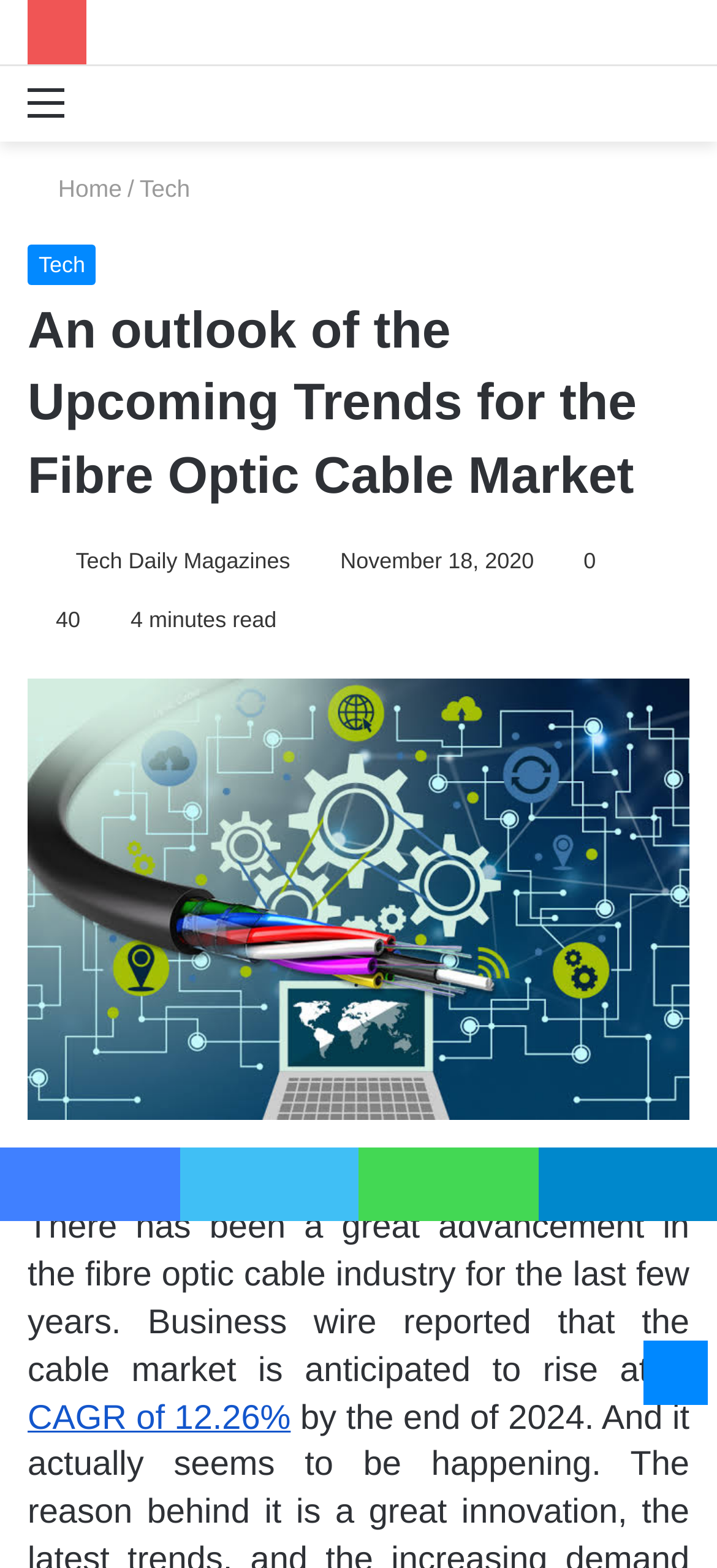Please specify the bounding box coordinates of the clickable region necessary for completing the following instruction: "Read the article about fibre optic cable market". The coordinates must consist of four float numbers between 0 and 1, i.e., [left, top, right, bottom].

[0.038, 0.188, 0.962, 0.326]